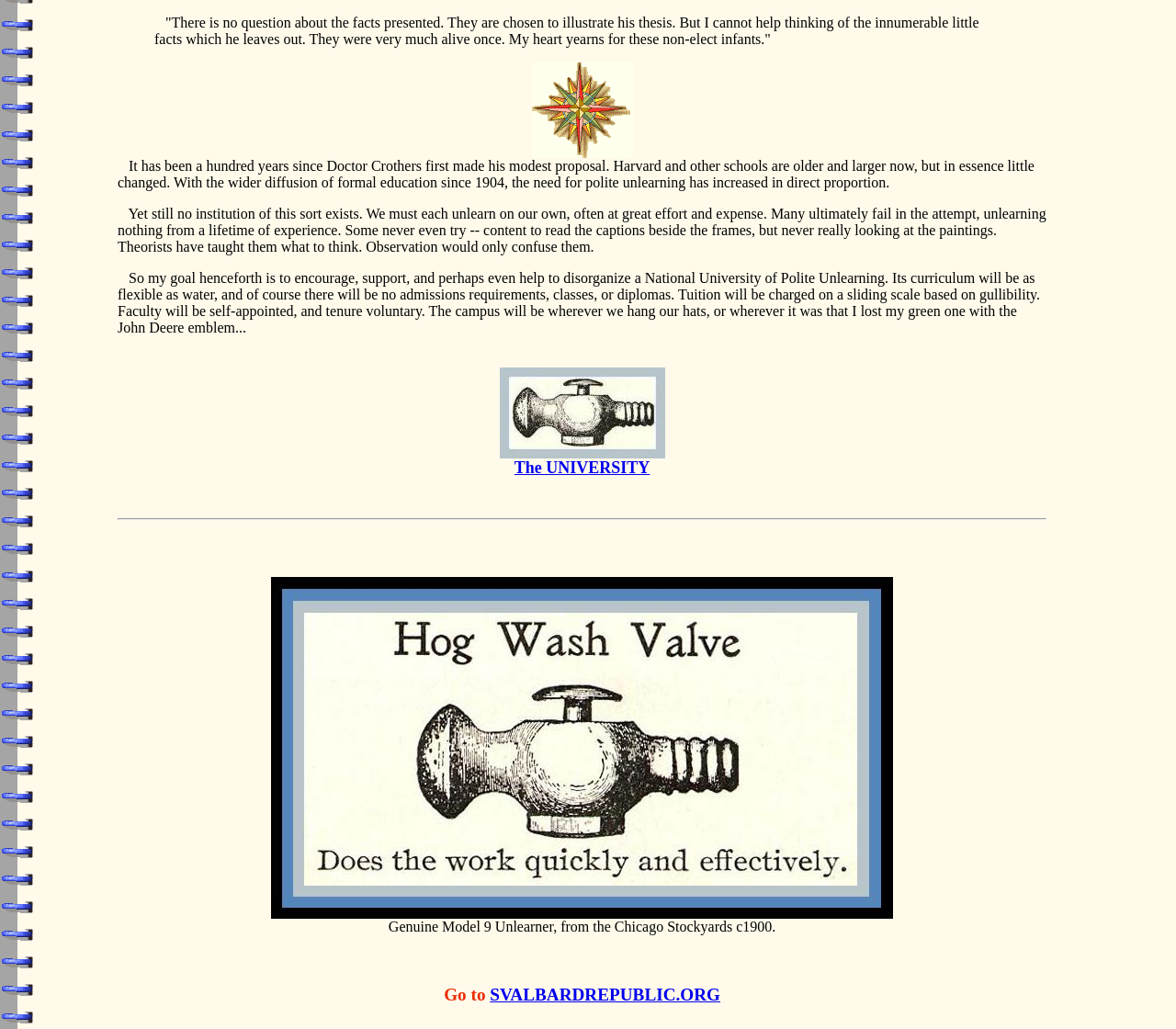Based on the image, provide a detailed and complete answer to the question: 
What is the shape of the emblem?

The shape of the emblem is a John Deere emblem, which is mentioned in the text as being on a green hat that the author lost.